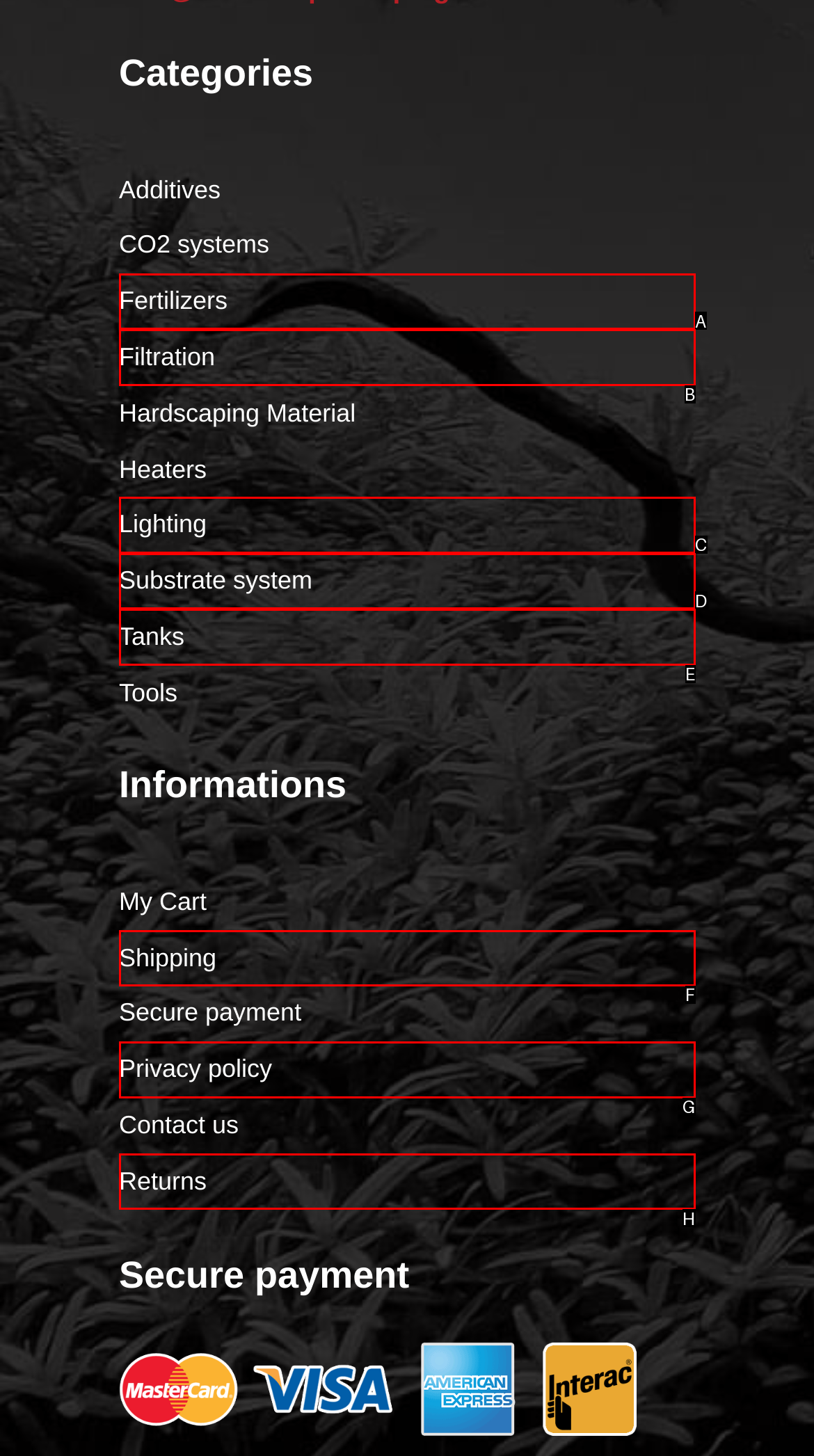Choose the HTML element that aligns with the description: Fertilizers. Indicate your choice by stating the letter.

A